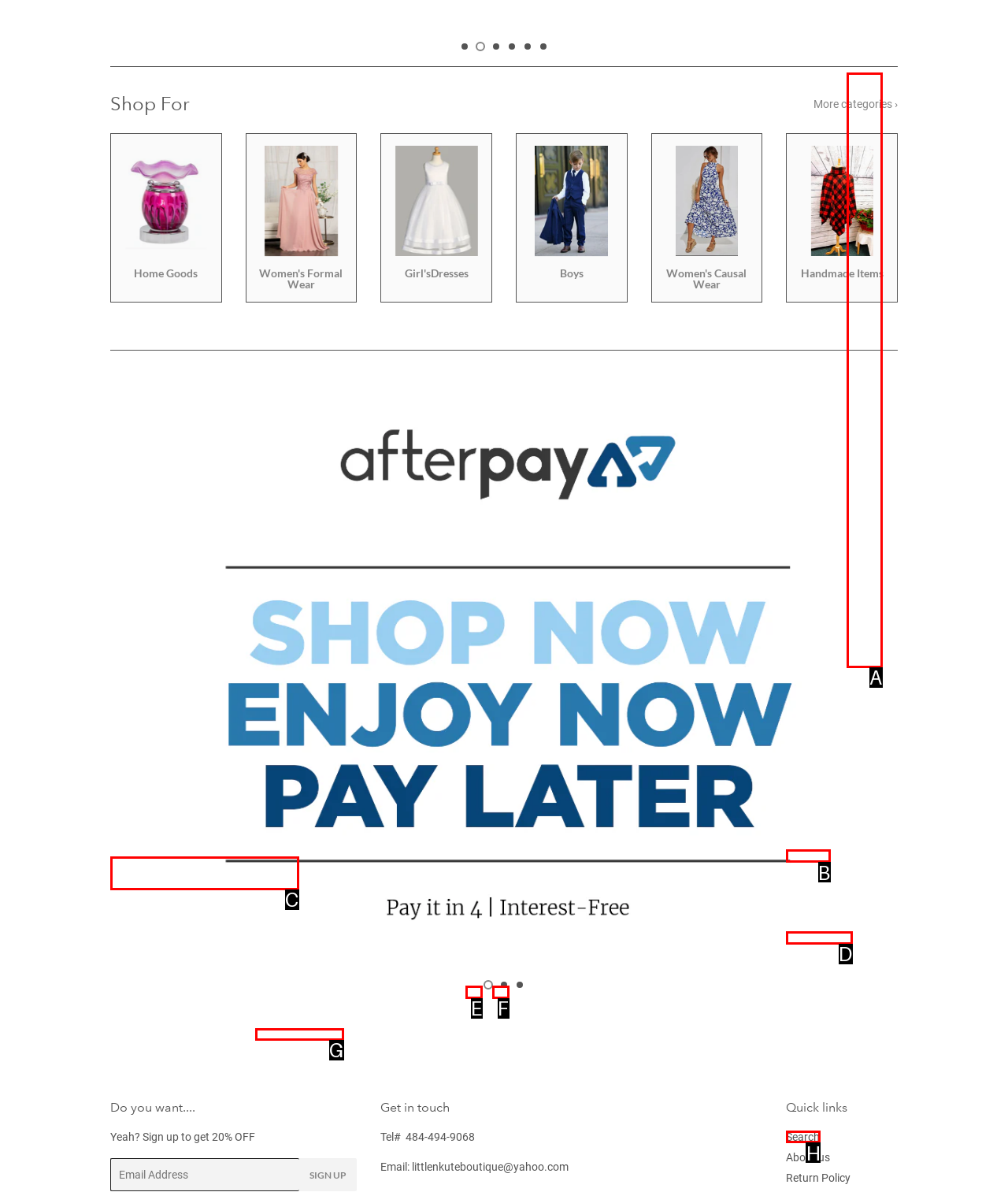Specify which HTML element I should click to complete this instruction: Click on the 'Search' link Answer with the letter of the relevant option.

H